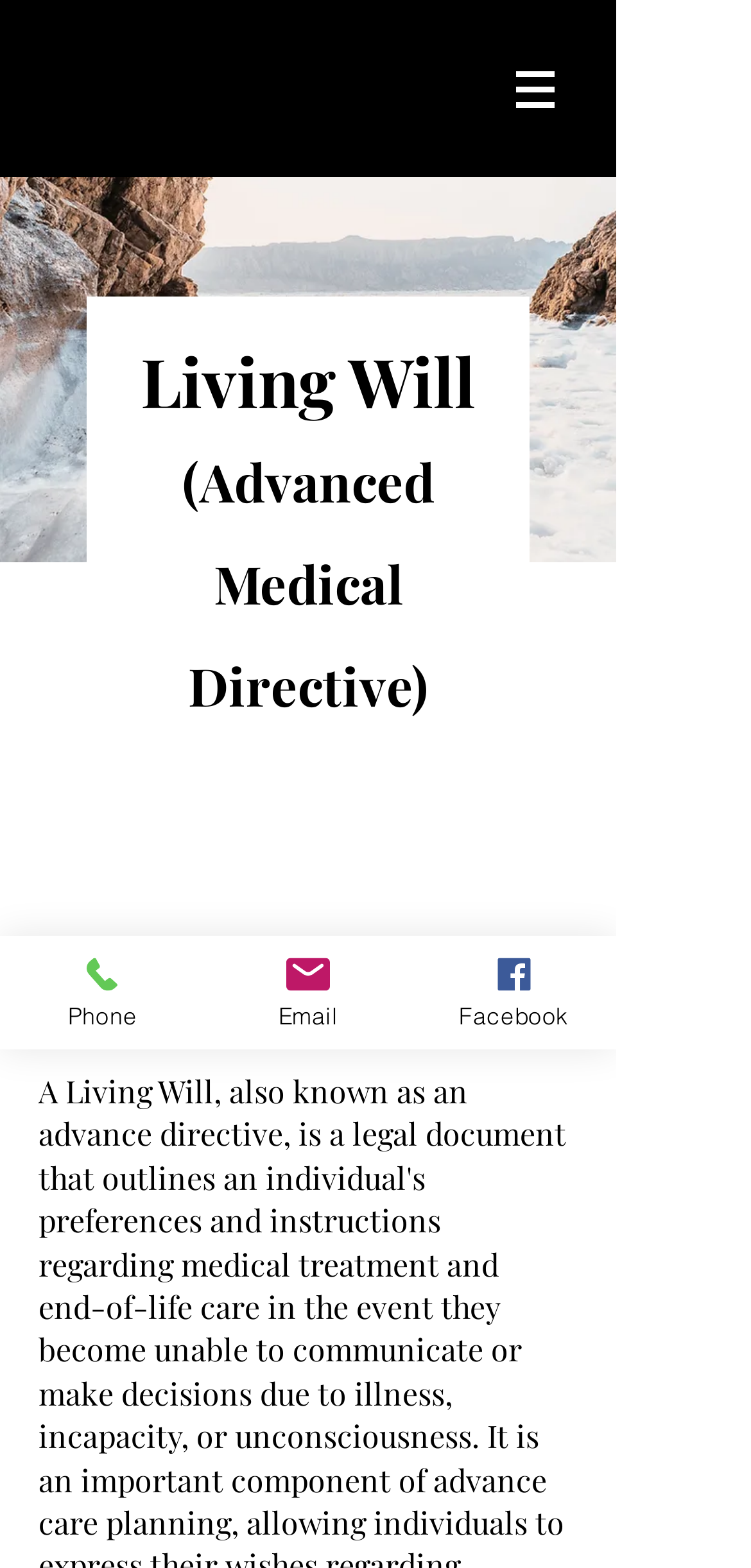What is the position of the navigation menu?
Look at the image and respond with a one-word or short-phrase answer.

Top-right